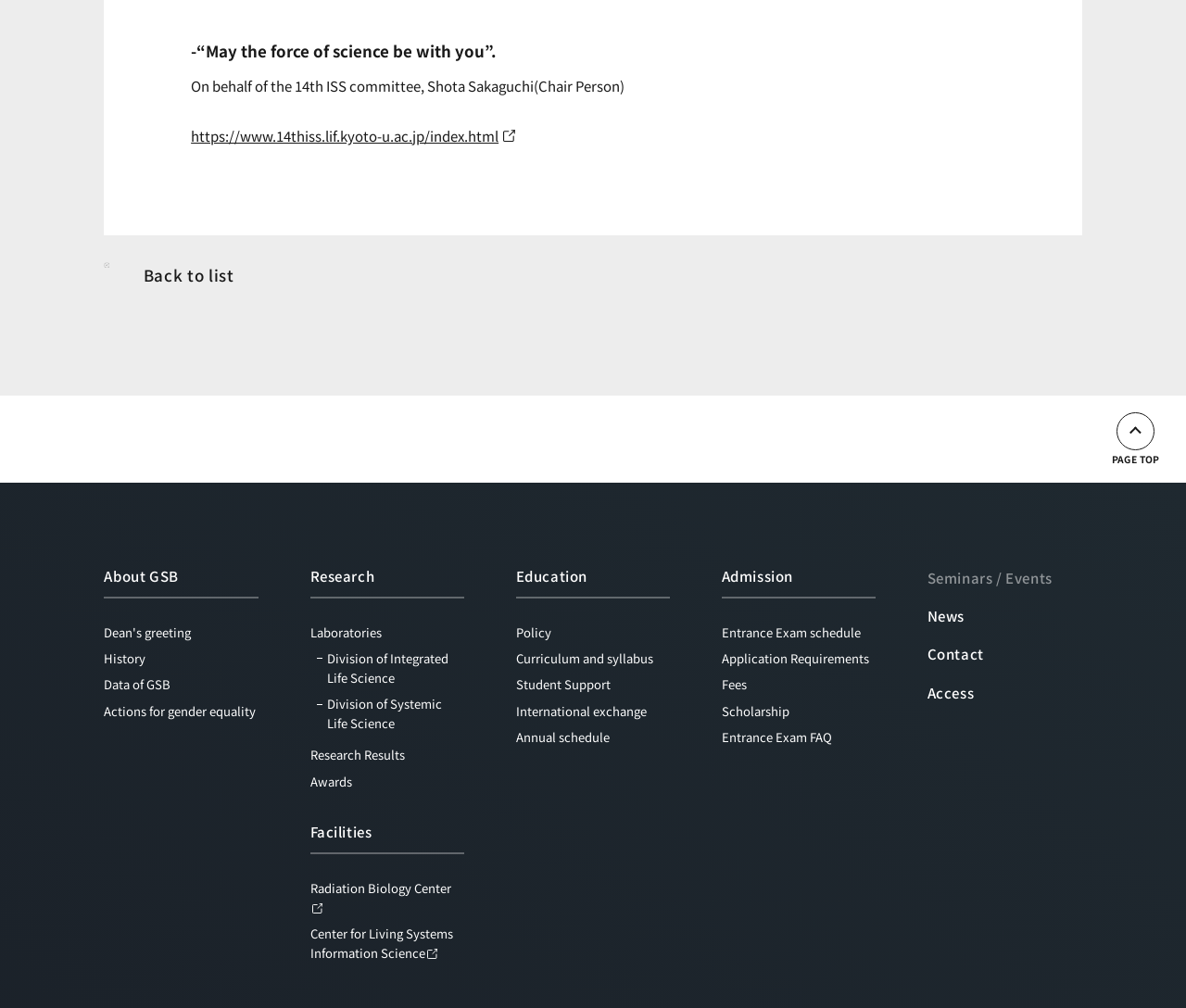Provide the bounding box coordinates of the UI element this sentence describes: "Division of Systemic Life Science".

[0.261, 0.689, 0.392, 0.727]